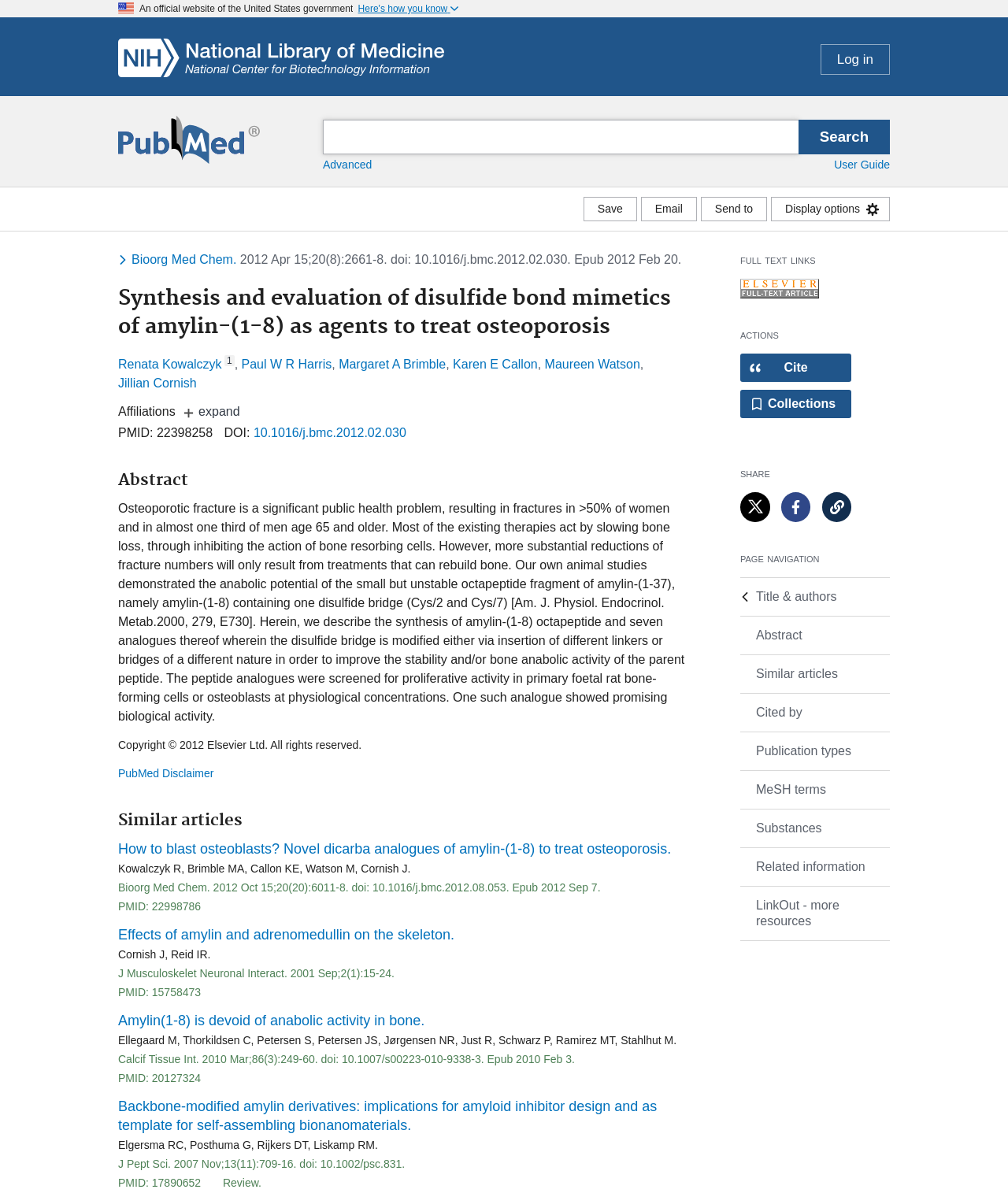Create a detailed summary of the webpage's content and design.

This webpage is a scientific article from PubMed, a government website. At the top, there is a U.S. flag icon and a logo of the National Institutes of Health (NIH) and the National Library of Medicine (NLM). Below this, there is a search bar and a button to log in. 

On the left side, there are several buttons and links, including a "Save" button, an "Email" button, a "Send to" button, and a "Display options" button. There is also a section with links to full-text providers and a citation style dropdown menu.

The main content of the webpage is an article titled "Synthesis and evaluation of disulfide bond mimetics of amylin-(1-8) as agents to treat osteoporosis." The article has a heading section with the authors' names, including Renata Kowalczyk, Paul W R Harris, Margaret A Brimble, and others. Below this, there is an abstract section that summarizes the article's content, which discusses osteoporotic fracture as a significant public health problem and the potential of amylin-(1-8) as a treatment.

The article also has a section with links to similar articles, including "How to blast osteoblasts? Novel dicarba analogues of amylin-(1-8) to treat osteoporosis." At the bottom, there is a copyright notice and a link to the PubMed disclaimer.